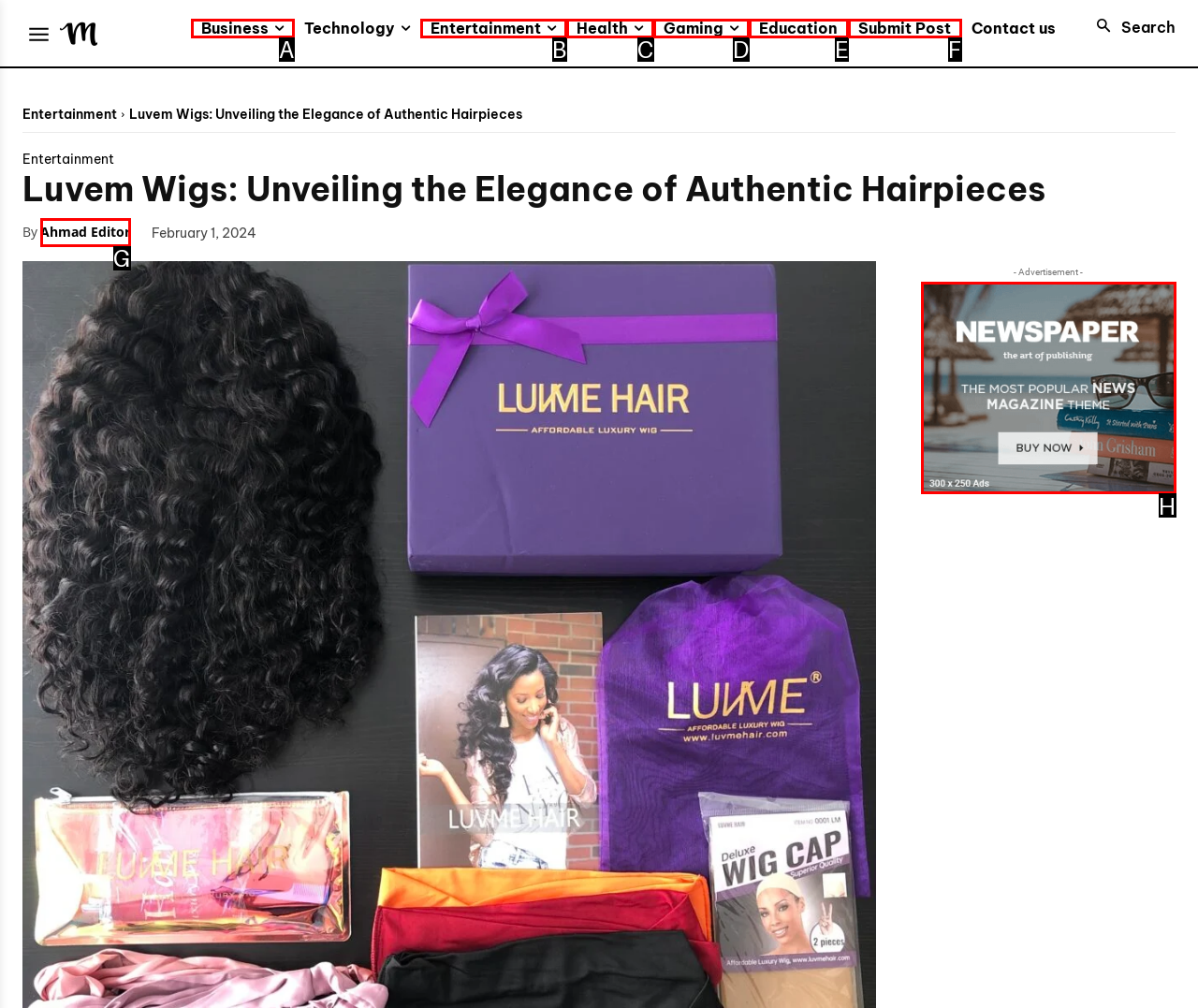Based on the given description: parent_node: - Advertisement -, identify the correct option and provide the corresponding letter from the given choices directly.

H